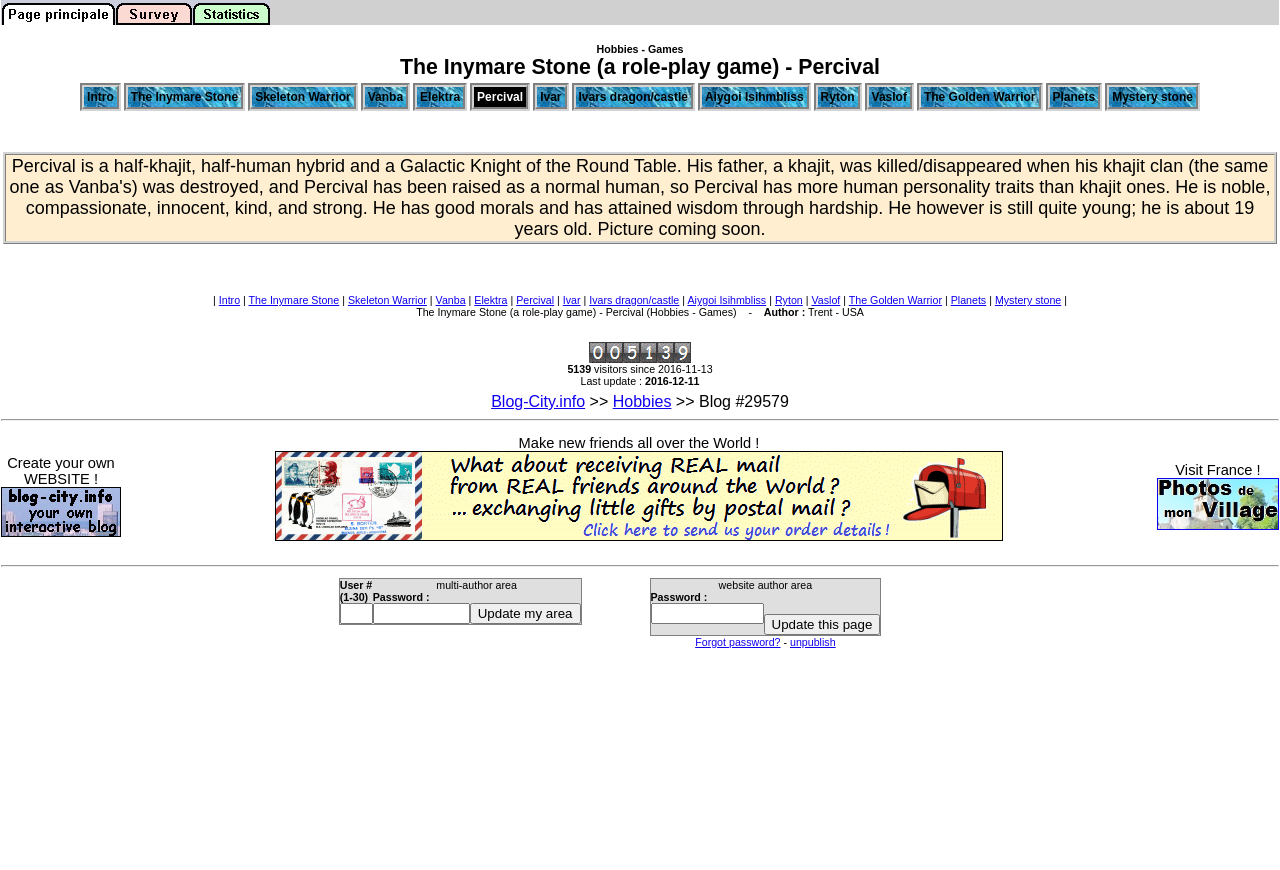Locate the bounding box coordinates of the clickable region to complete the following instruction: "Click the link to view Ivar's dragon/castle."

[0.446, 0.095, 0.543, 0.128]